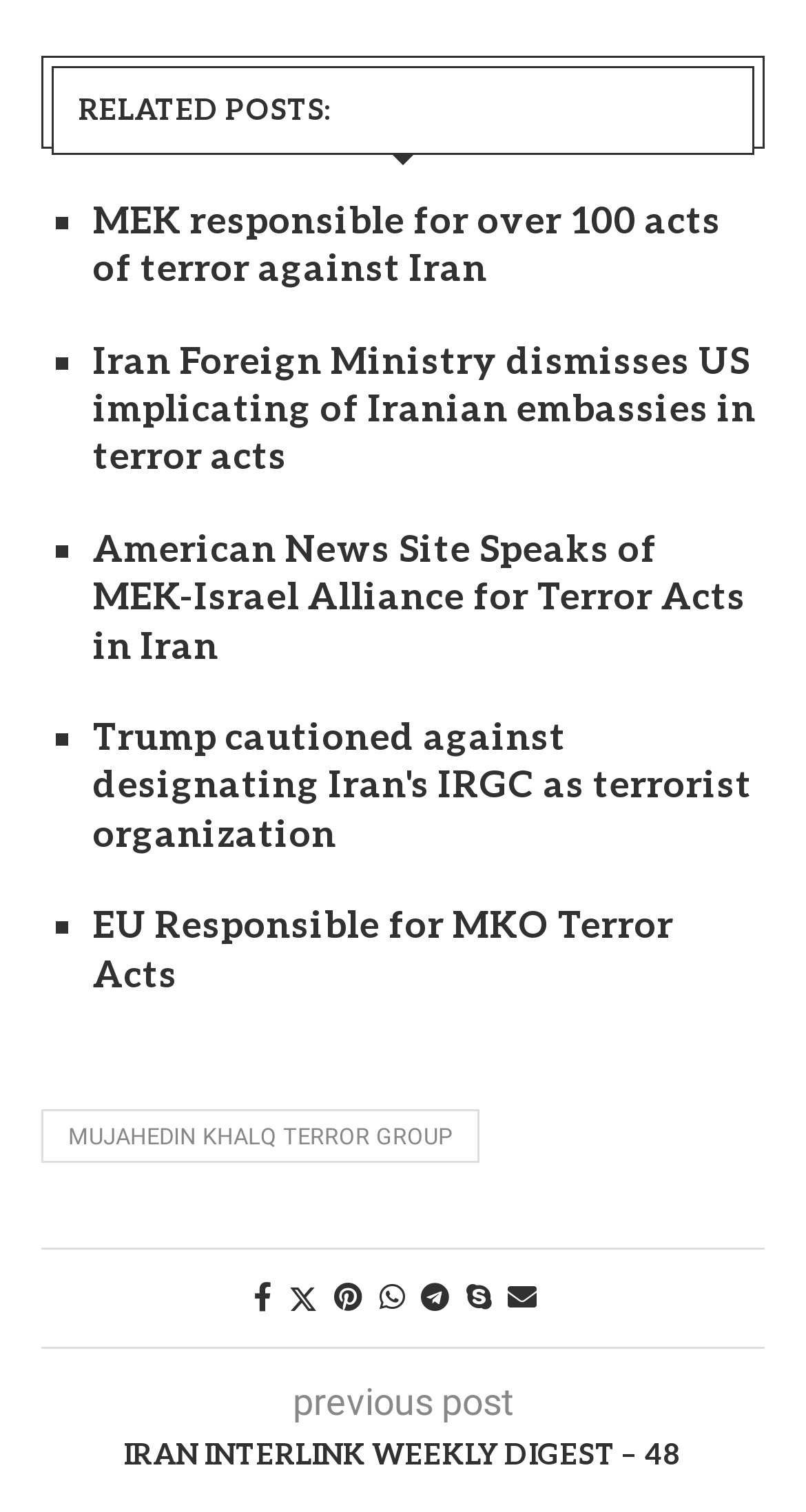Identify the bounding box coordinates of the clickable region required to complete the instruction: "Go to 'IRAN INTERLINK WEEKLY DIGEST – 48'". The coordinates should be given as four float numbers within the range of 0 and 1, i.e., [left, top, right, bottom].

[0.051, 0.95, 0.949, 0.976]